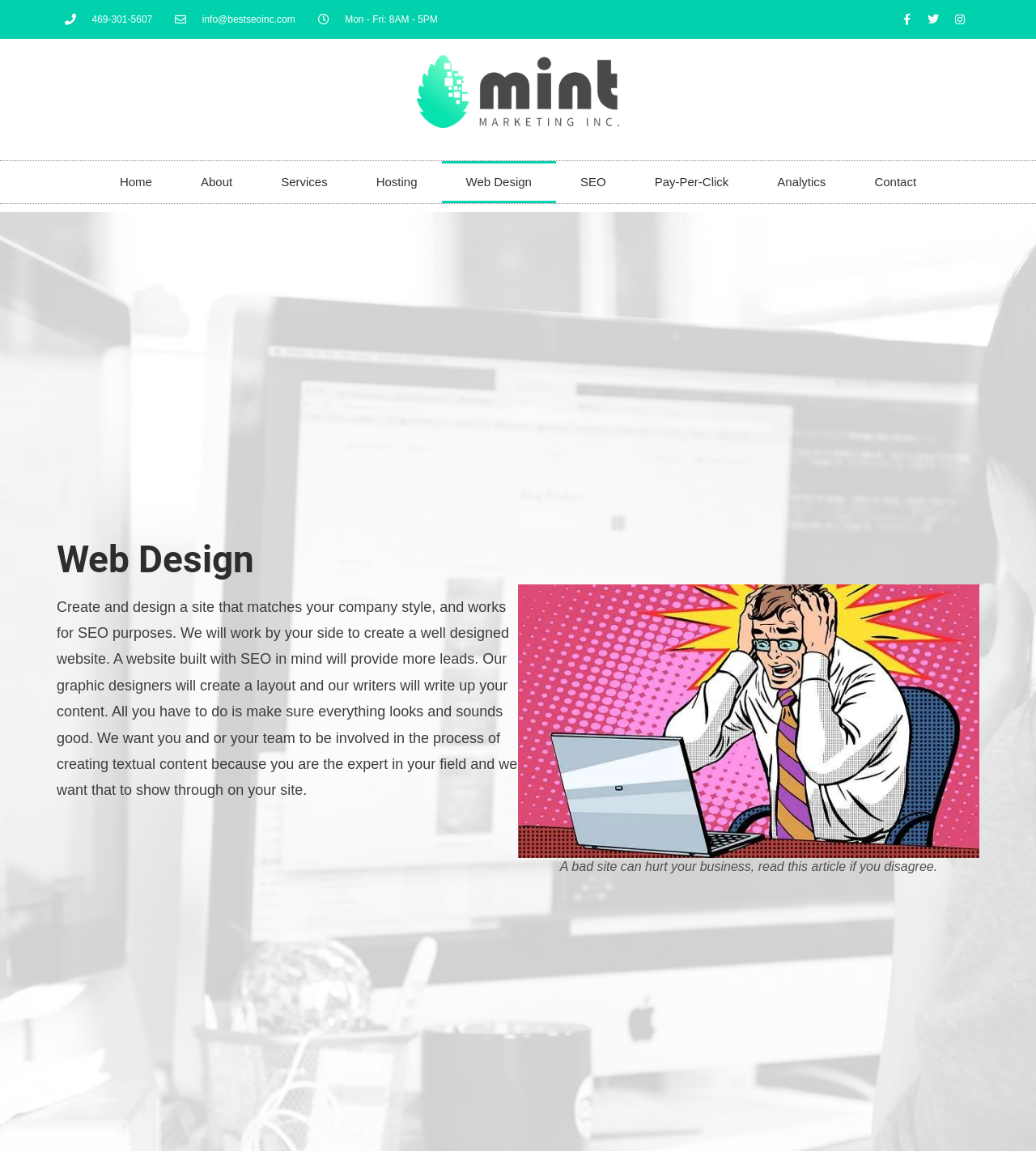Answer the question with a single word or phrase: 
What is the purpose of the website?

Web Design and SEO